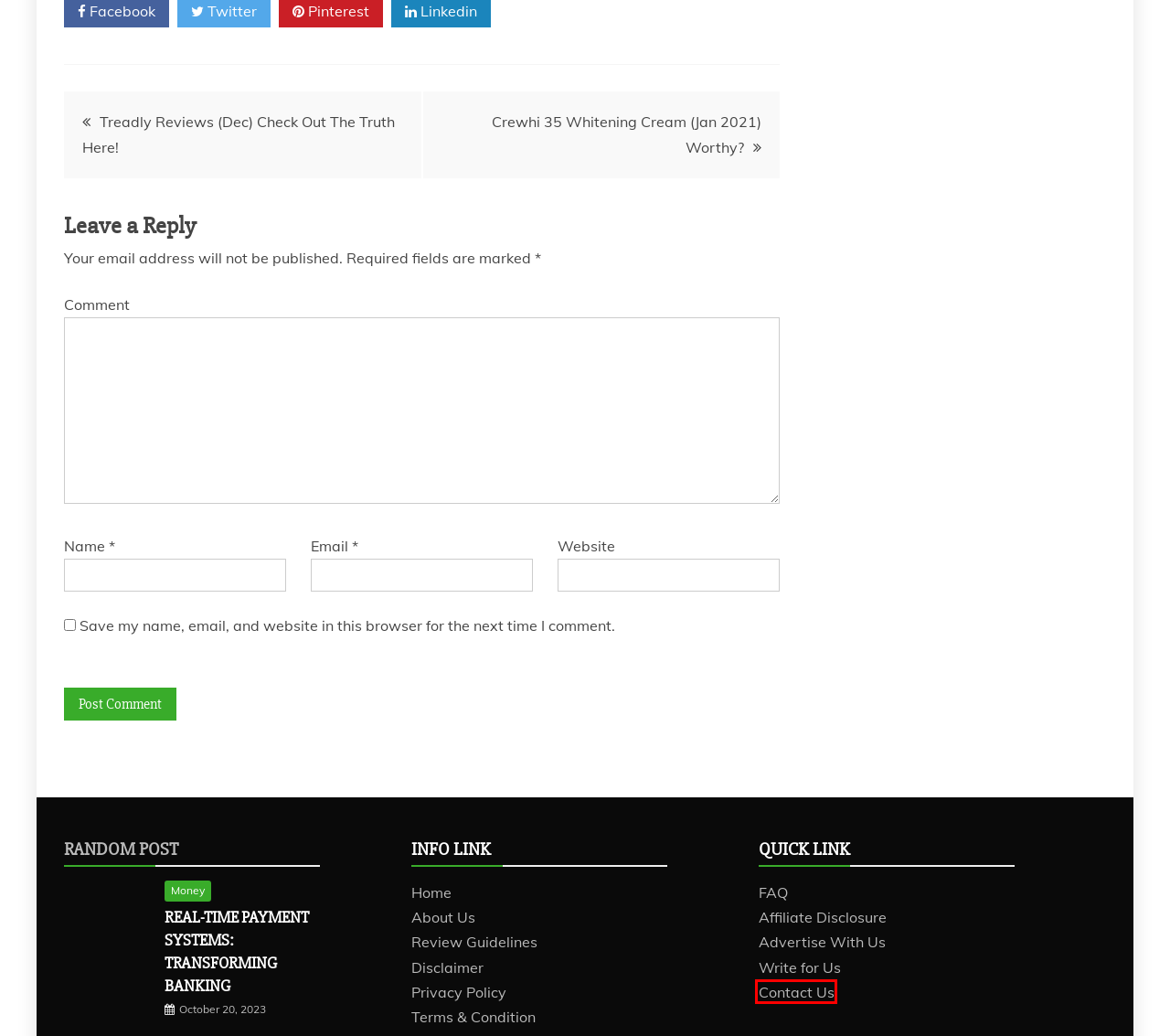You are given a screenshot of a webpage with a red bounding box around an element. Choose the most fitting webpage description for the page that appears after clicking the element within the red bounding box. Here are the candidates:
A. Terms & Condition
B. Disclaimer
C. Review Guidelines
D. Treadly Reviews (Dec) Check Out The Truth Here!
E. Smartwave Antenna Review 2020 【Read This Before Buying】
F. Crewhi 35 Whitening Cream (Dec 2020) Worthy?
G. Contact Us
H. Website Review Blog | Write for Us | Submit Guest Post

G